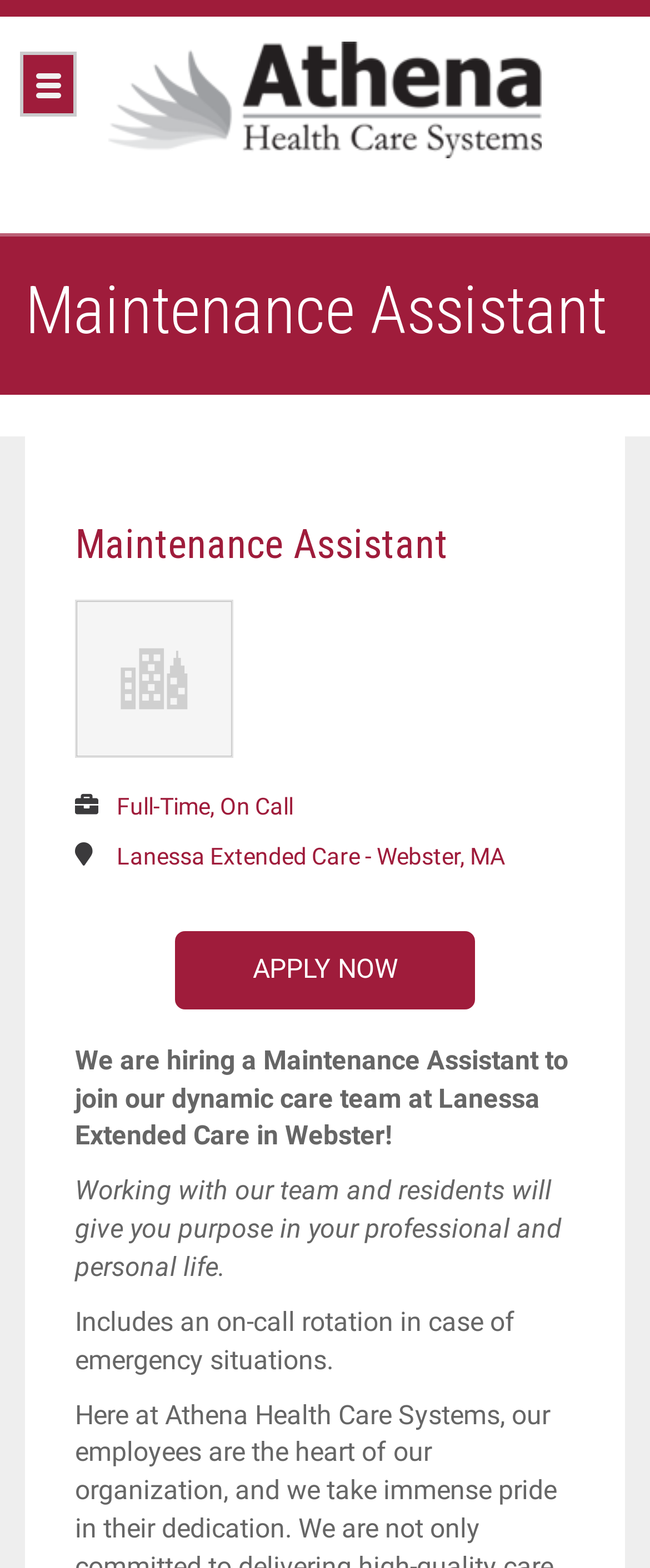Determine the bounding box for the described UI element: "Apply Now".

[0.269, 0.594, 0.731, 0.644]